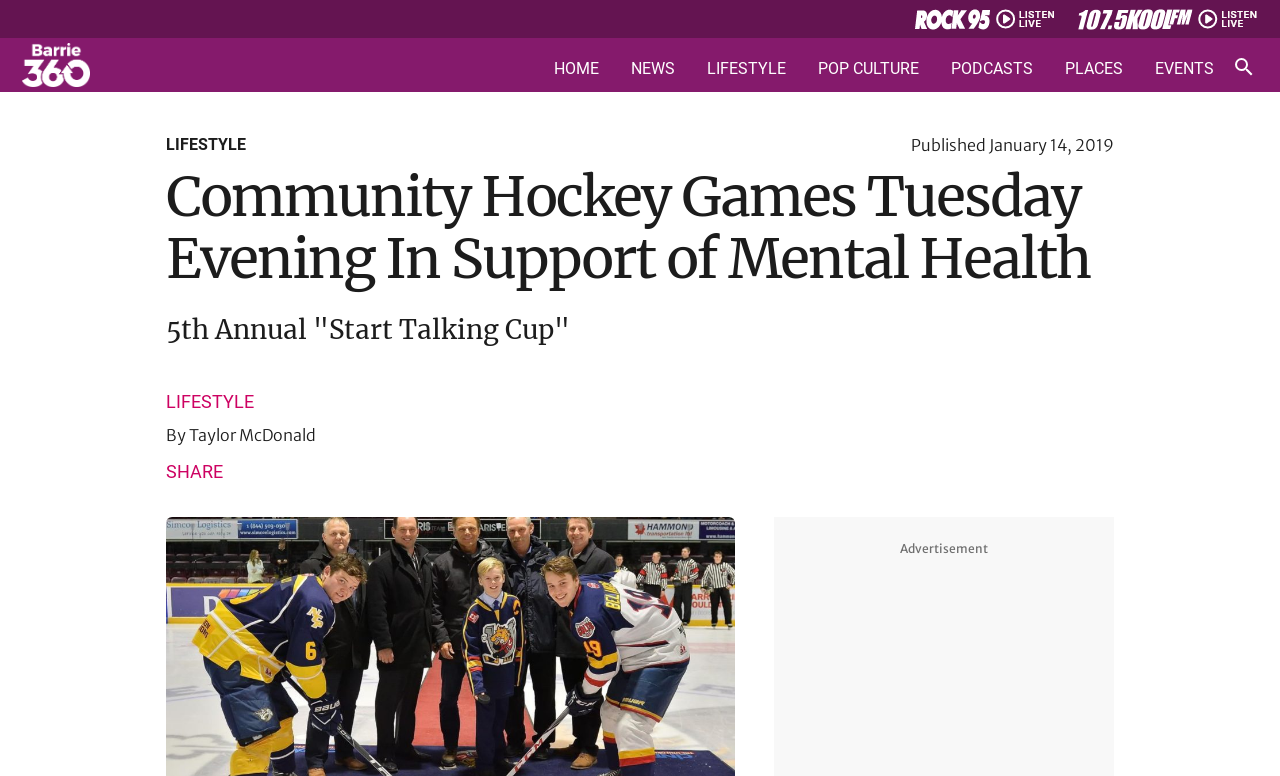Can you look at the image and give a comprehensive answer to the question:
What is the purpose of the event?

Based on the webpage content, specifically the heading 'Community Hockey Games Tuesday Evening In Support of Mental Health', it can be inferred that the purpose of the event is to support mental health.